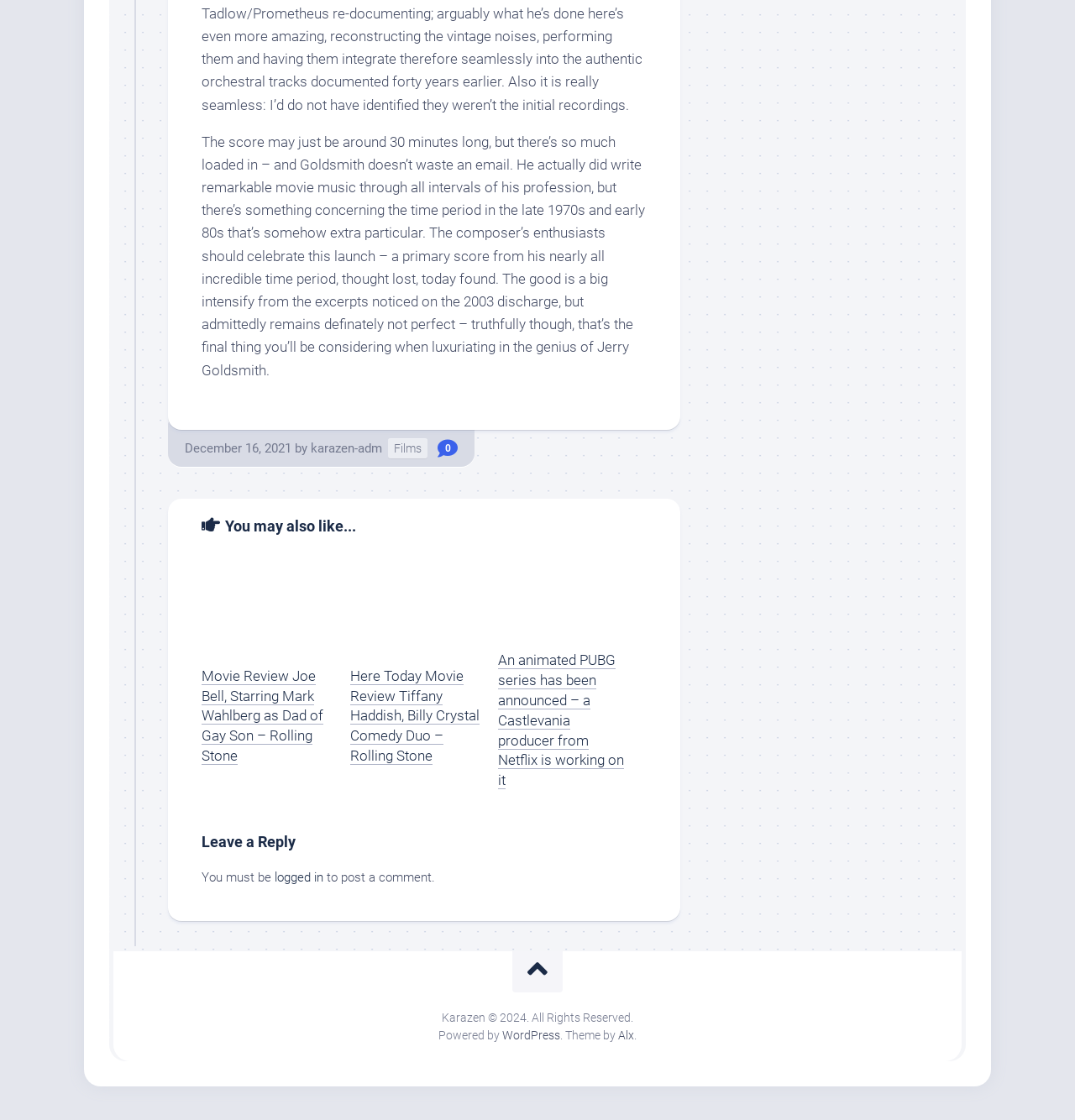What is the platform that powers the webpage?
Provide a detailed answer to the question, using the image to inform your response.

The platform that powers the webpage is 'WordPress' which is a link element located at the bottom of the webpage.